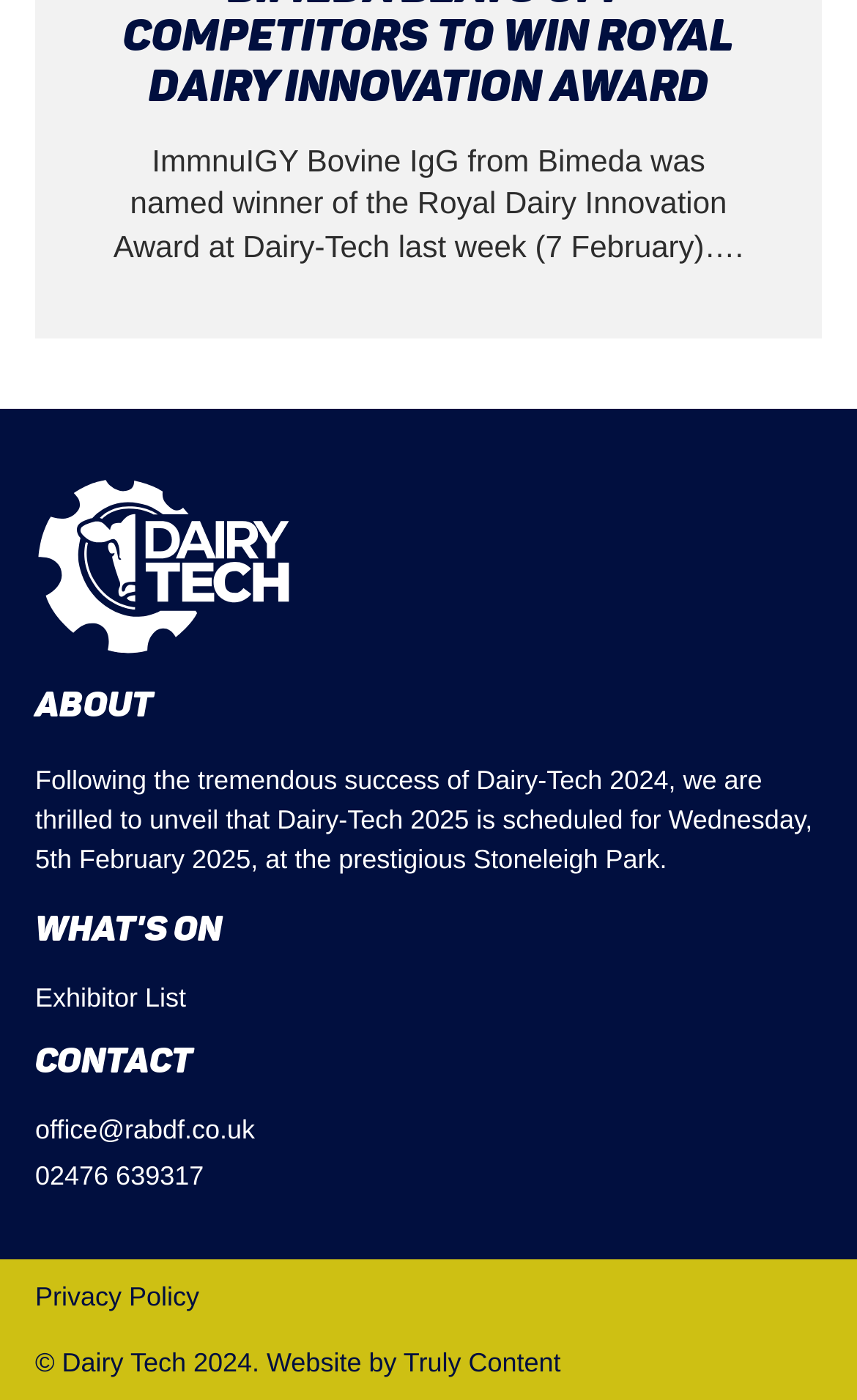Highlight the bounding box of the UI element that corresponds to this description: "Privacy Policy".

[0.041, 0.915, 0.233, 0.937]